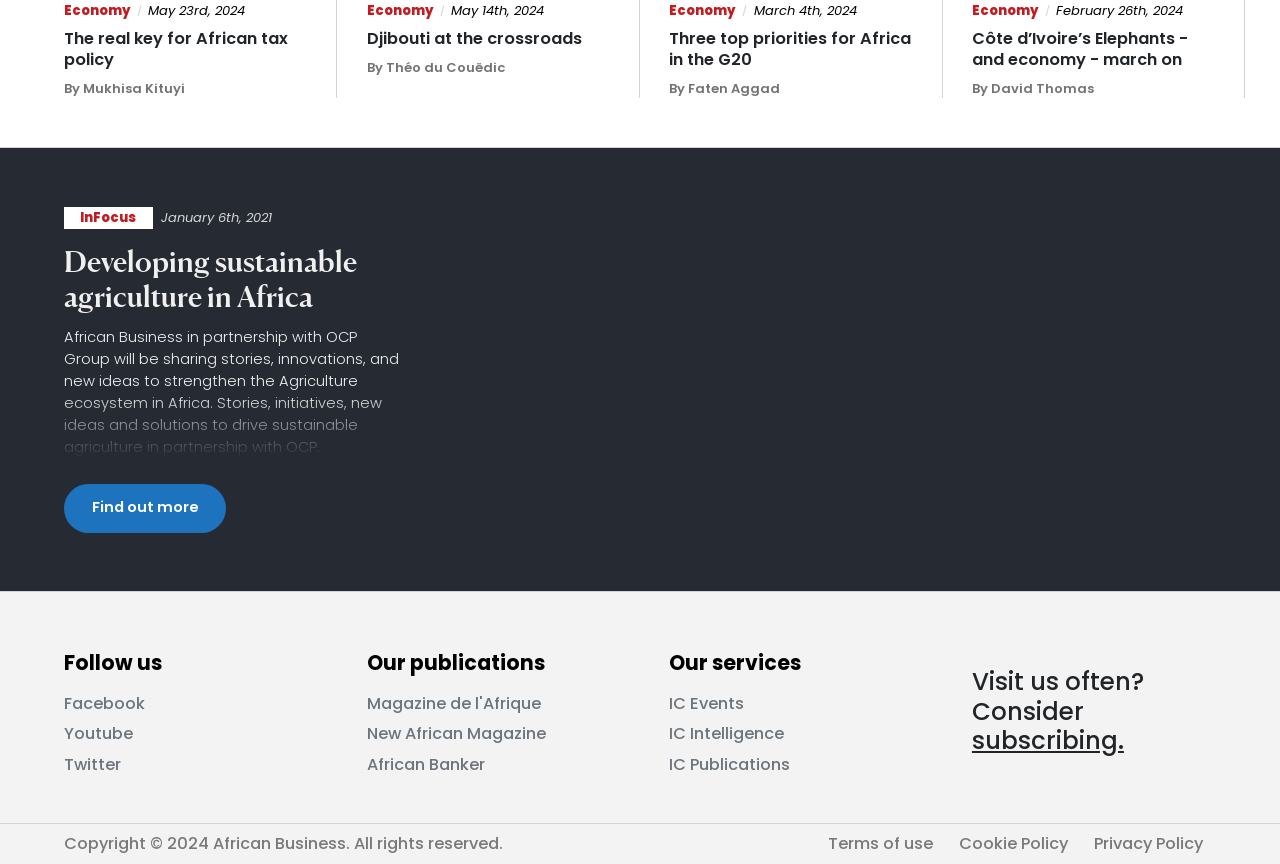Specify the bounding box coordinates of the area that needs to be clicked to achieve the following instruction: "View Terms of use".

[0.647, 0.963, 0.729, 0.989]